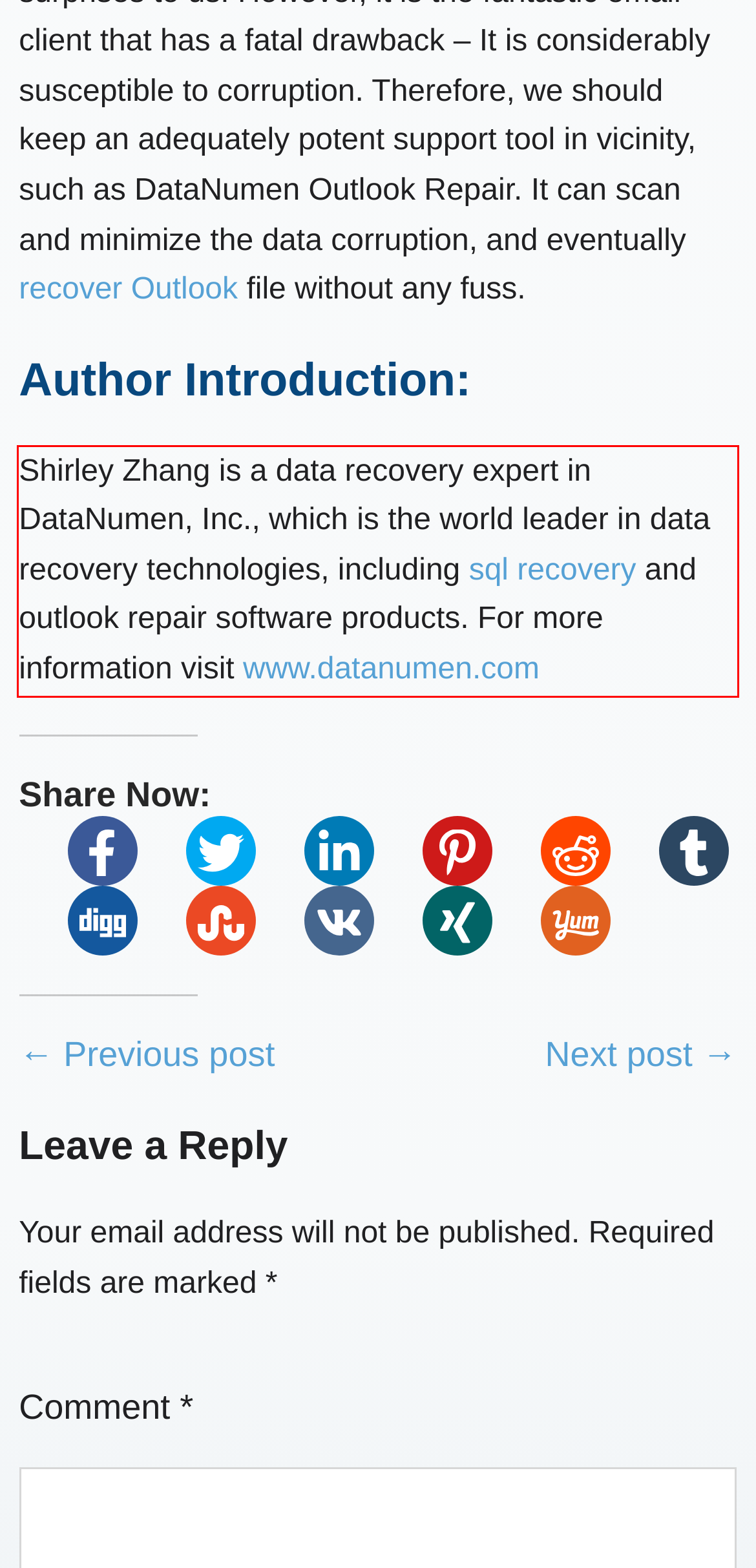Given a screenshot of a webpage containing a red rectangle bounding box, extract and provide the text content found within the red bounding box.

Shirley Zhang is a data recovery expert in DataNumen, Inc., which is the world leader in data recovery technologies, including sql recovery and outlook repair software products. For more information visit www.datanumen.com